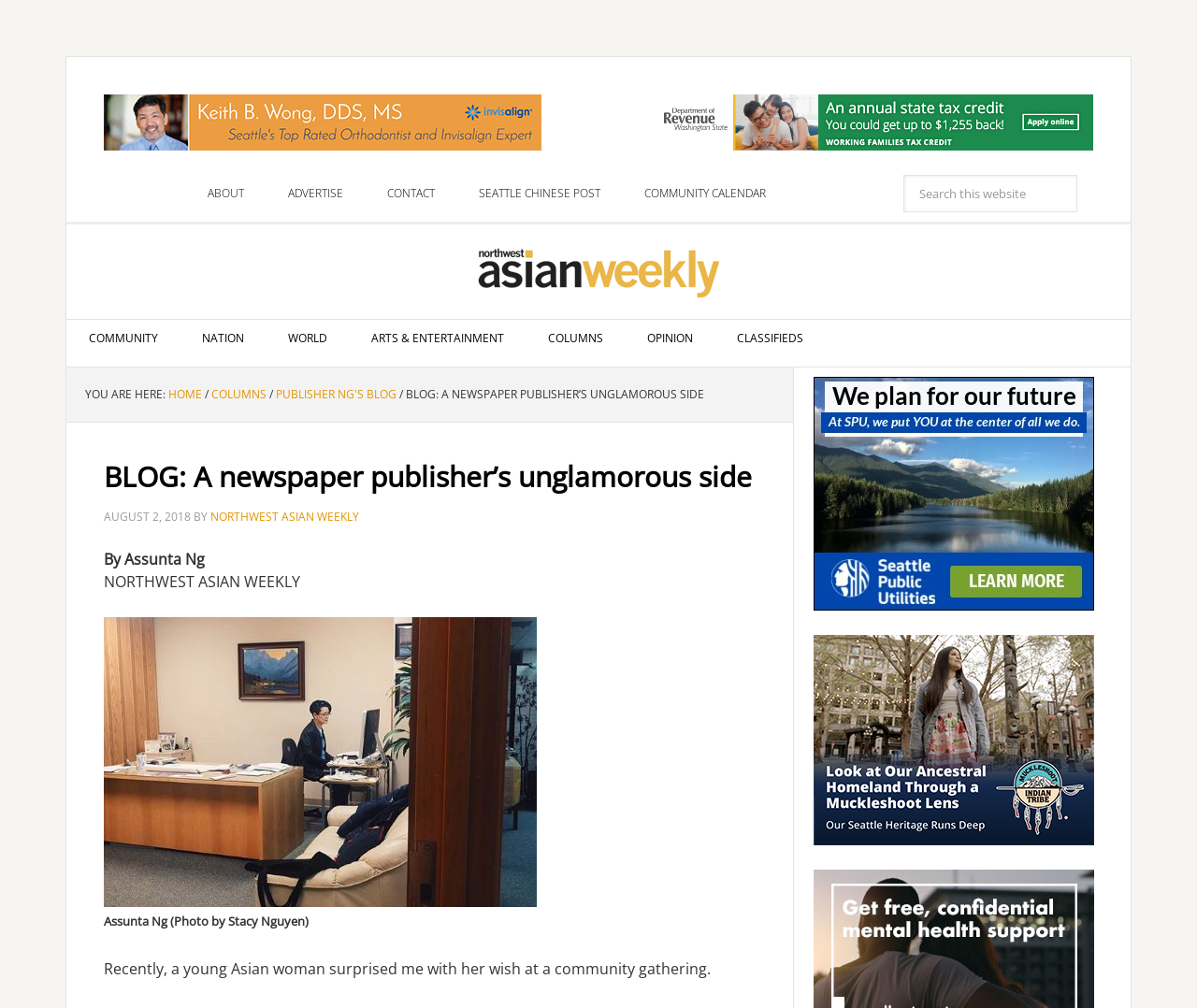Provide the bounding box coordinates of the HTML element this sentence describes: "name="s" placeholder="Search this website"". The bounding box coordinates consist of four float numbers between 0 and 1, i.e., [left, top, right, bottom].

[0.755, 0.173, 0.9, 0.211]